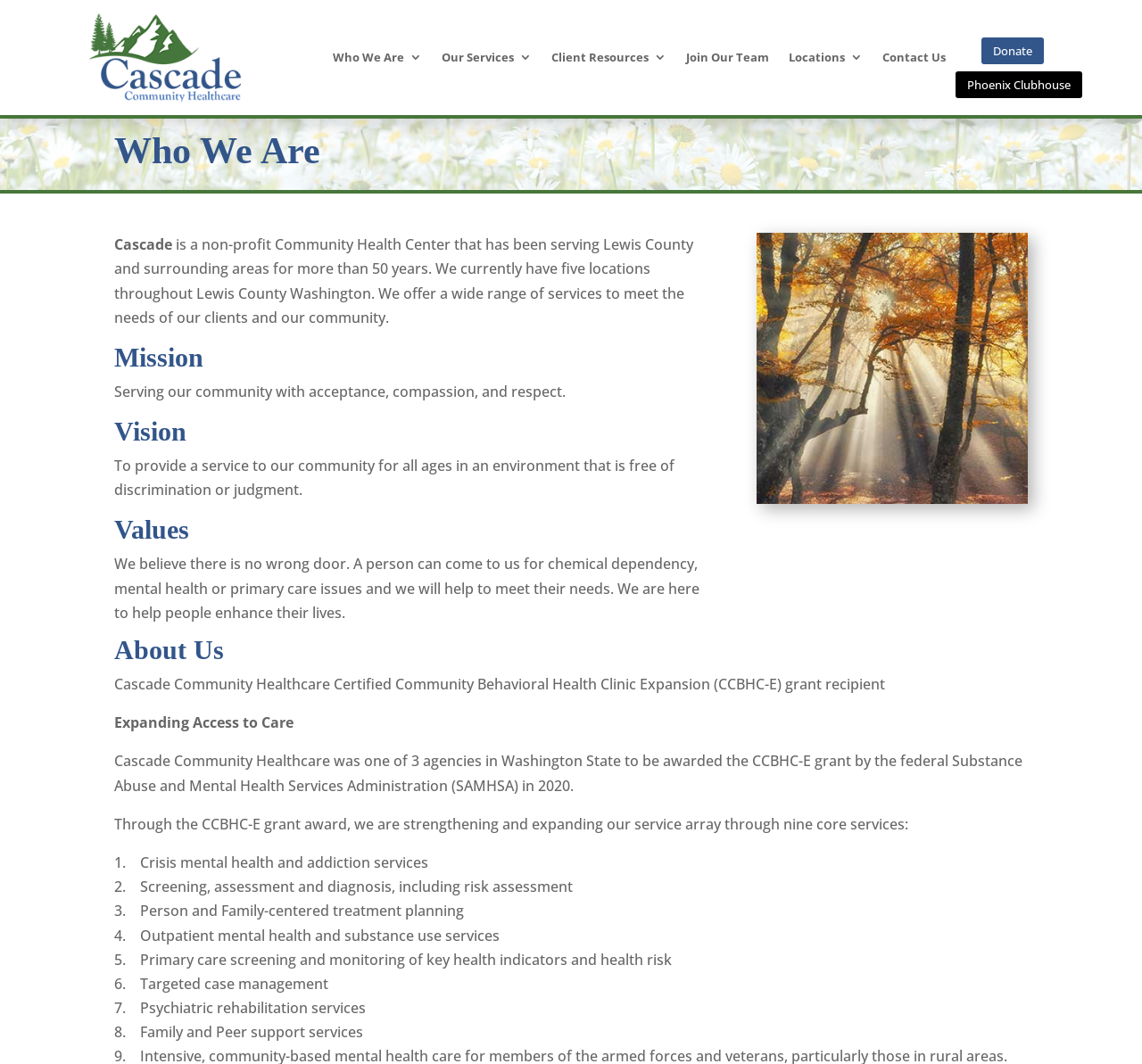Please identify the bounding box coordinates of the region to click in order to complete the task: "Click Donate". The coordinates must be four float numbers between 0 and 1, specified as [left, top, right, bottom].

[0.859, 0.035, 0.914, 0.06]